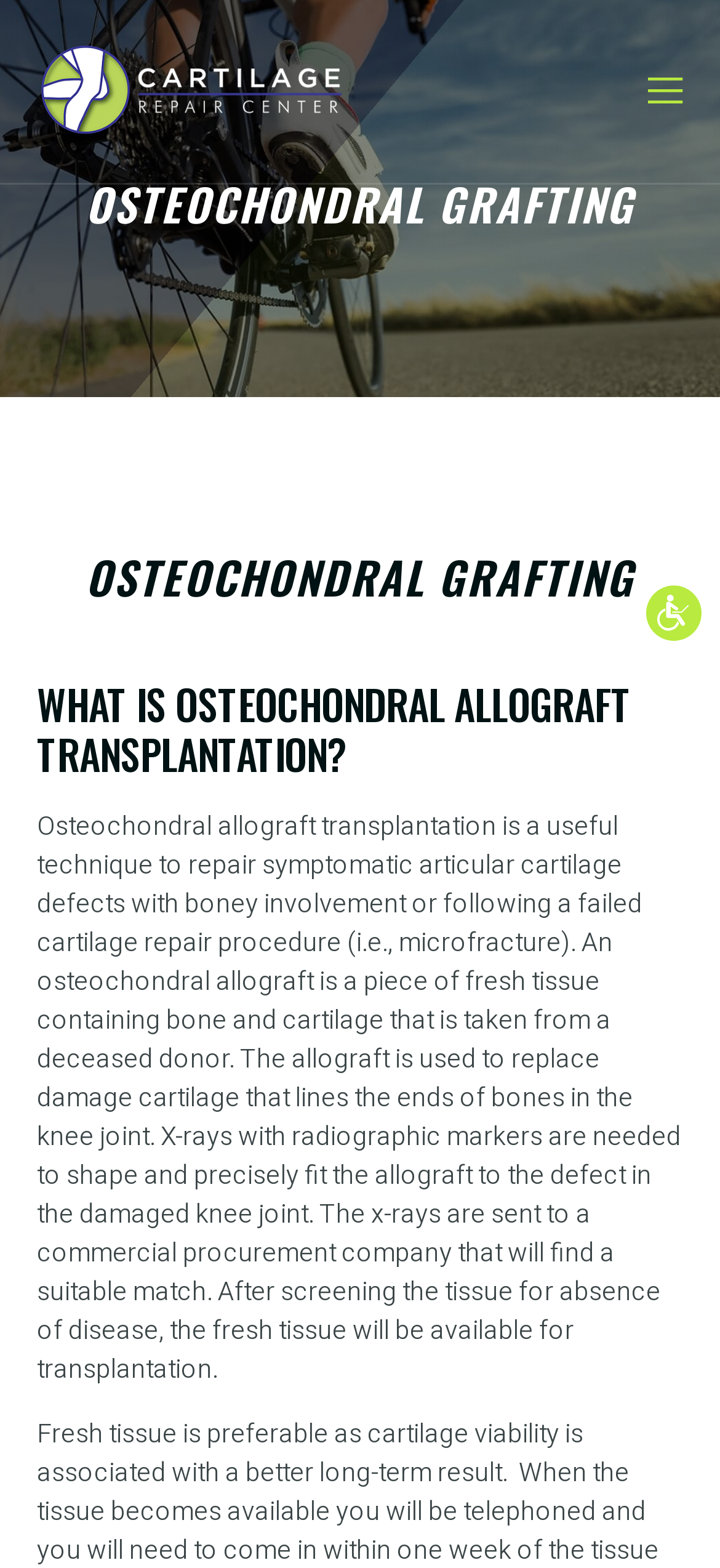What is osteochondral allograft transplantation?
Please give a detailed answer to the question using the information shown in the image.

Based on the webpage content, osteochondral allograft transplantation is described as a useful technique to repair symptomatic articular cartilage defects with boney involvement or following a failed cartilage repair procedure.